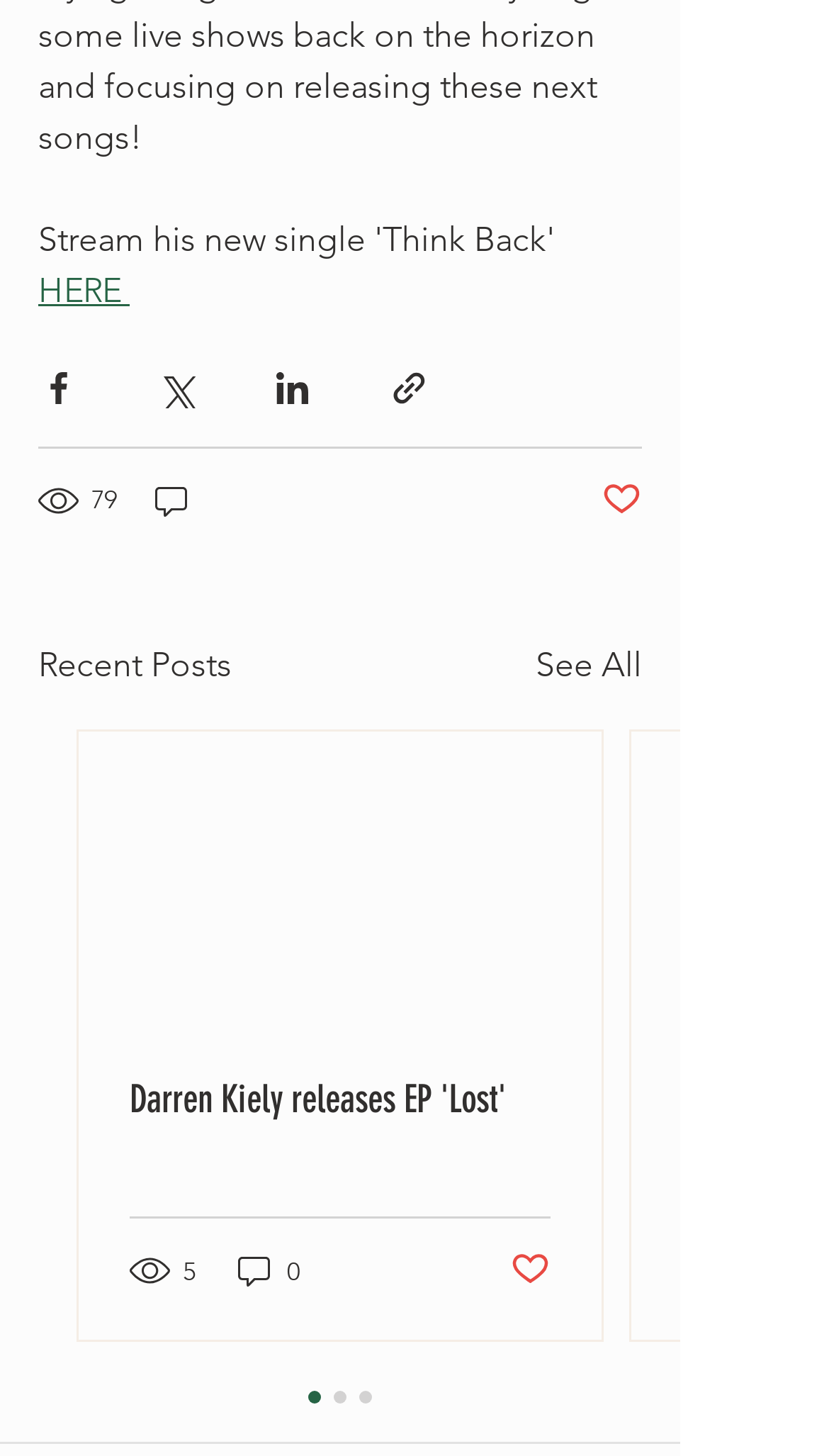What is the text on the button to share via Facebook?
Provide a thorough and detailed answer to the question.

I found the answer by examining the button element with the OCR text 'Share via Facebook' which is located at the top of the webpage.